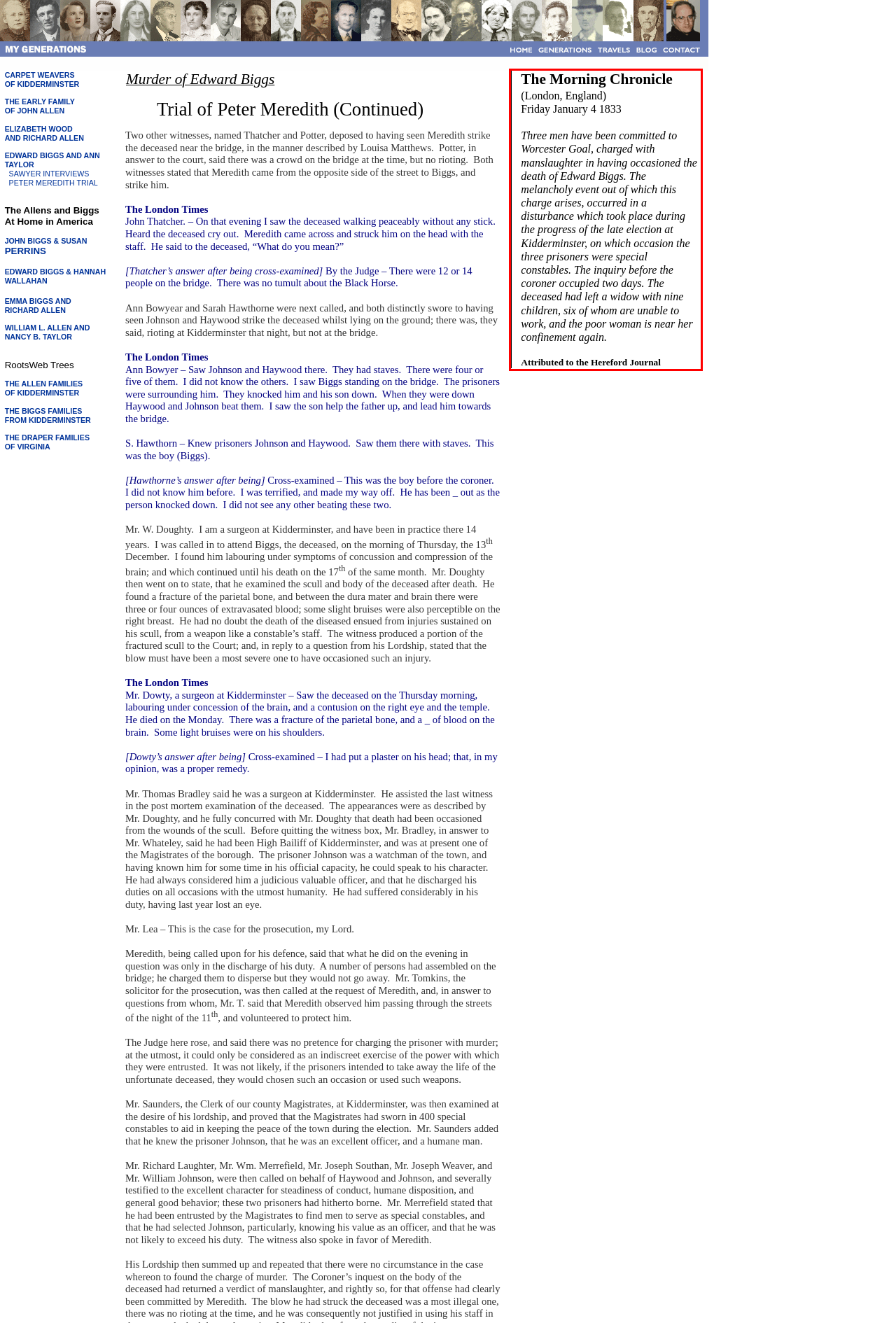Within the screenshot of the webpage, there is a red rectangle. Please recognize and generate the text content inside this red bounding box.

The Morning Chronicle (London, England) Friday January 4 1833 Three men have been committed to Worcester Goal, charged with manslaughter in having occasioned the death of Edward Biggs. The melancholy event out of which this charge arises, occurred in a disturbance which took place during the progress of the late election at Kidderminster, on which occasion the three prisoners were special constables. The inquiry before the coroner occupied two days. The deceased had left a widow with nine children, six of whom are unable to work, and the poor woman is near her confinement again. Attributed to the Hereford Journal